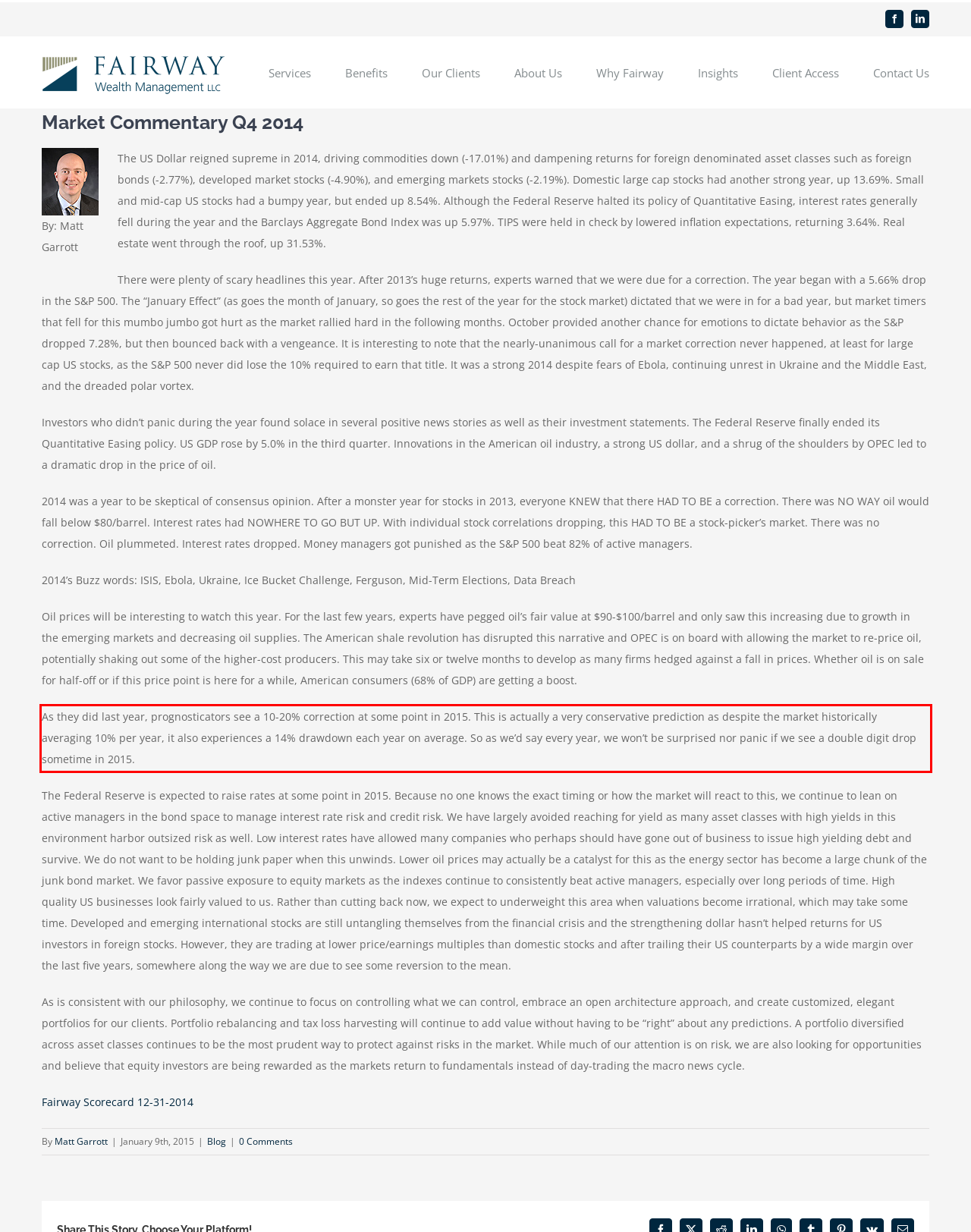Given a webpage screenshot, locate the red bounding box and extract the text content found inside it.

As they did last year, prognosticators see a 10-20% correction at some point in 2015. This is actually a very conservative prediction as despite the market historically averaging 10% per year, it also experiences a 14% drawdown each year on average. So as we’d say every year, we won’t be surprised nor panic if we see a double digit drop sometime in 2015.